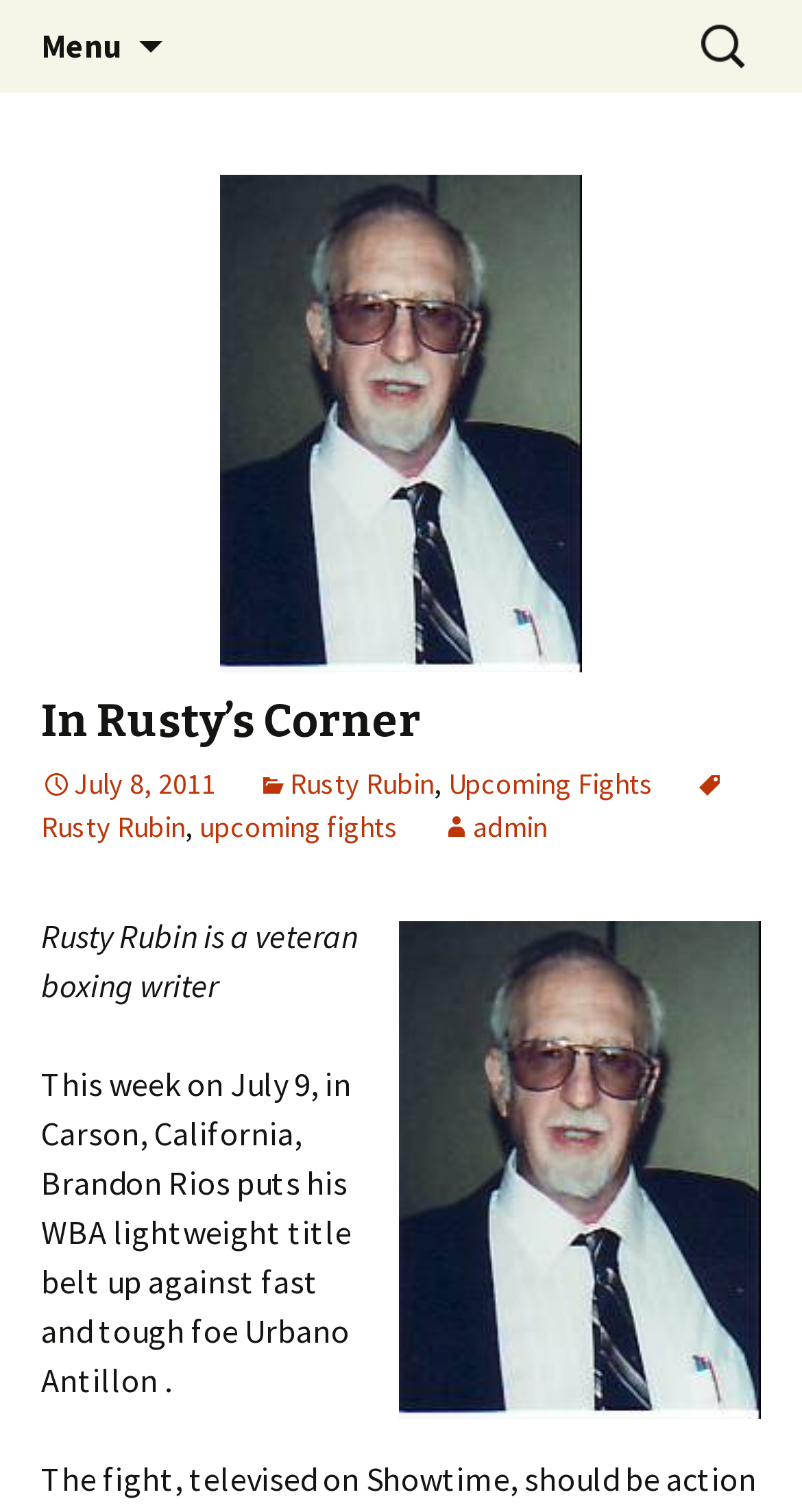Please determine the main heading text of this webpage.

David Martinez Boxing